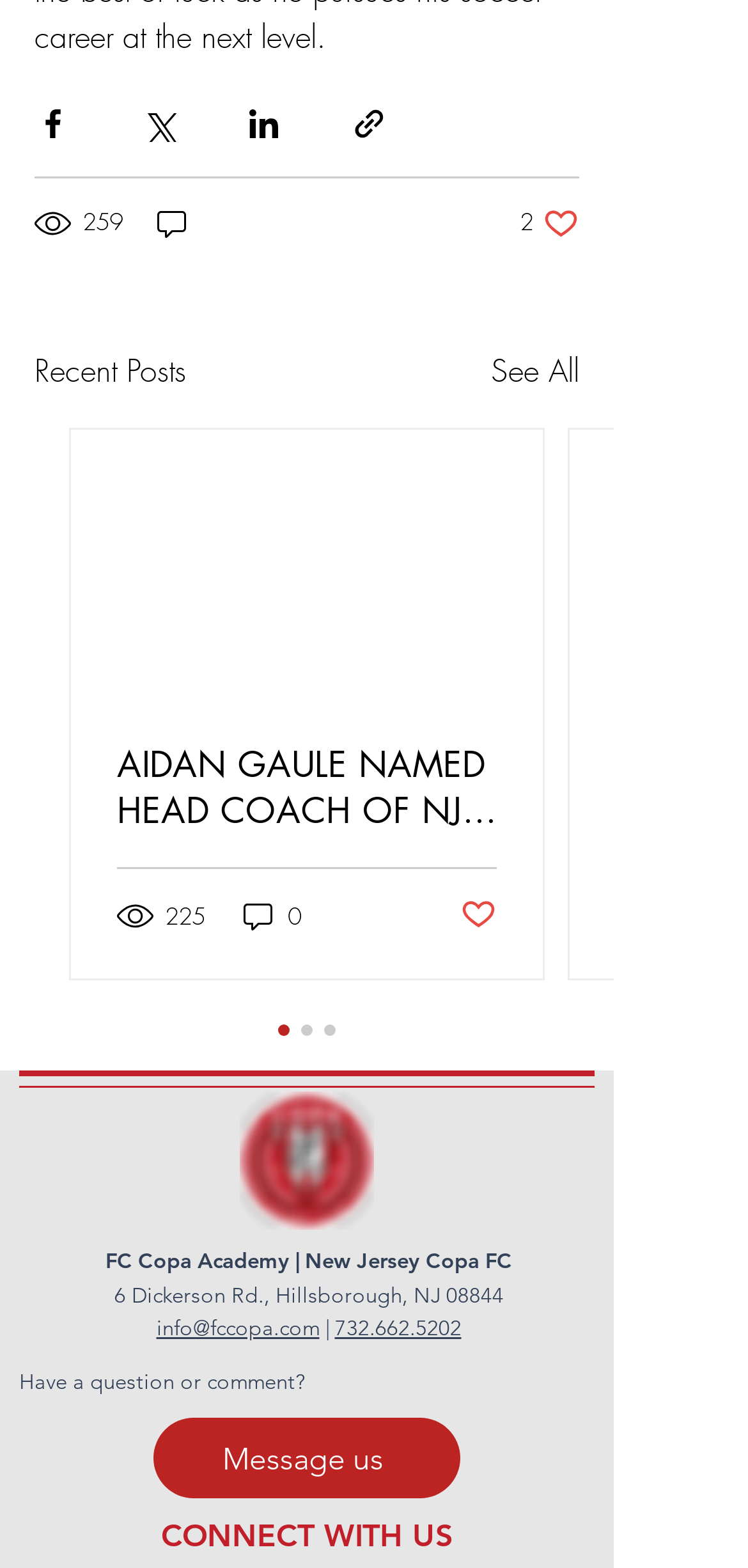Given the following UI element description: "0", find the bounding box coordinates in the webpage screenshot.

[0.321, 0.572, 0.408, 0.595]